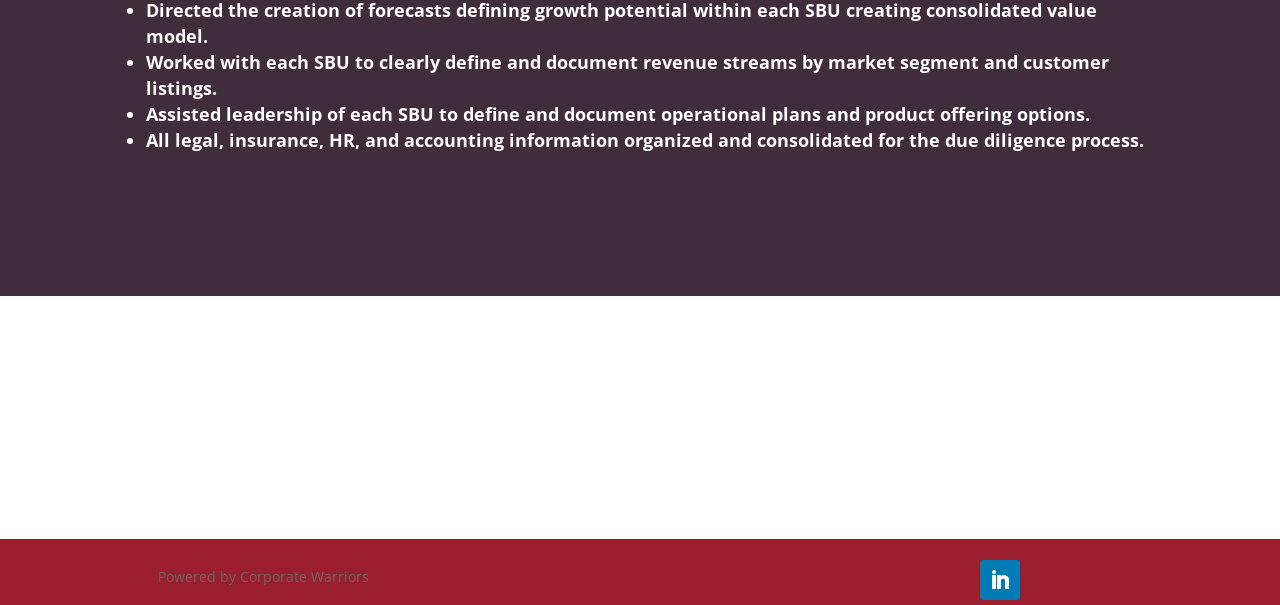What is the topic of the results mentioned?
Can you offer a detailed and complete answer to this question?

I looked at the StaticText element with the text 'Under extremely tight deadlines...'. This text mentions a stock sale of more than 80% of the company, which suggests that the results mentioned are related to this stock sale.